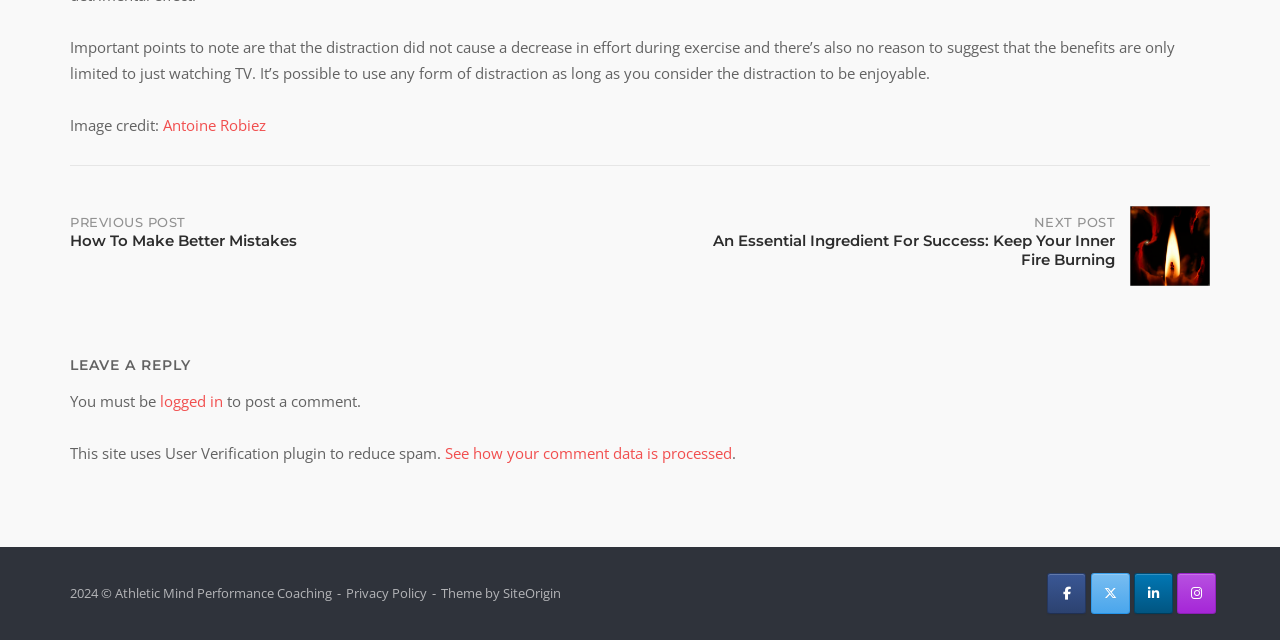Show the bounding box coordinates of the region that should be clicked to follow the instruction: "Click the link to the privacy policy."

[0.27, 0.913, 0.334, 0.941]